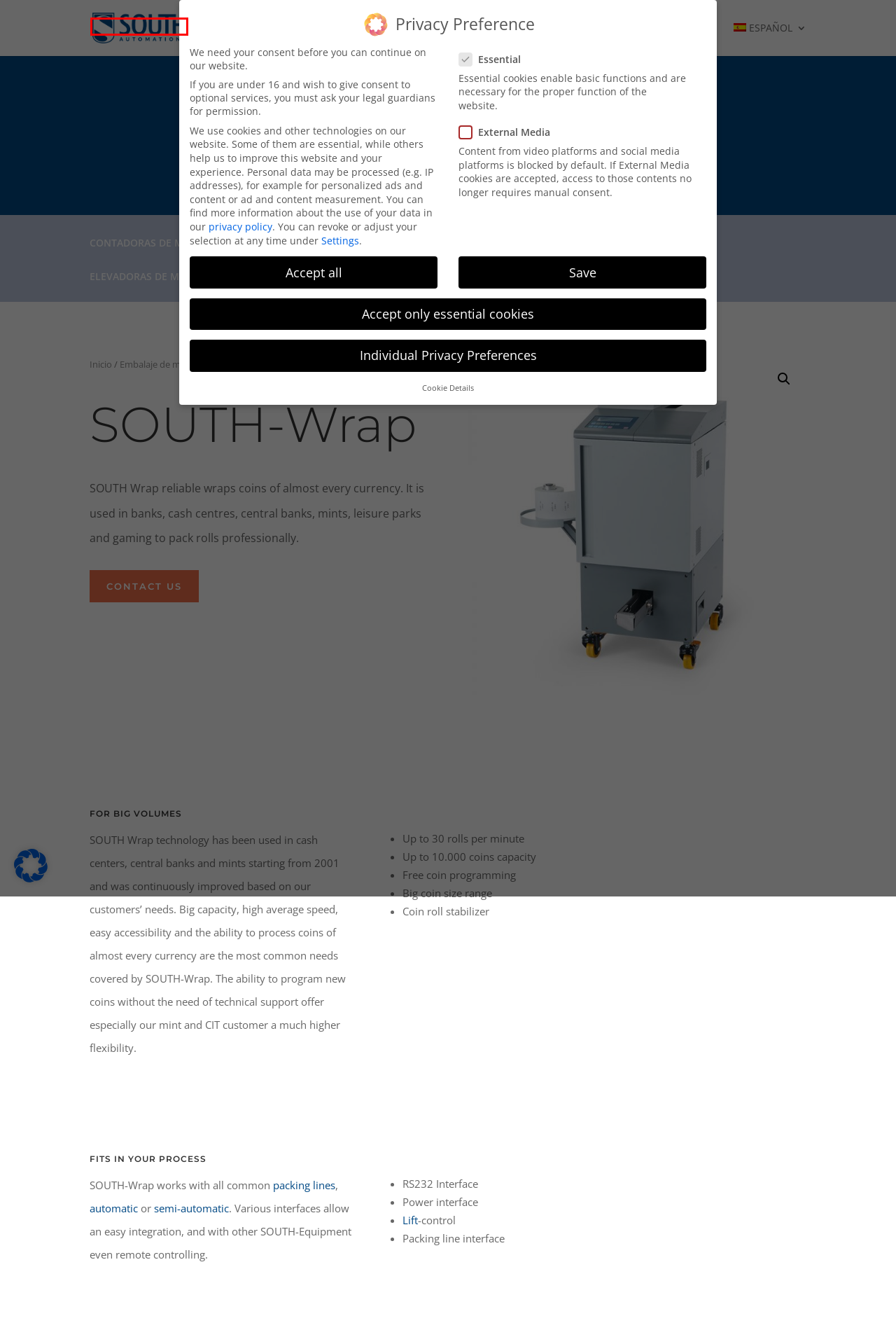Given a webpage screenshot with a UI element marked by a red bounding box, choose the description that best corresponds to the new webpage that will appear after clicking the element. The candidates are:
A. Totalizadoras de monedas | SOUTH Automation
B. WordPress Cookie Plugin to comply with the GDPR & ePrivacy
C. Embalaje de monedas | SOUTH Automation
D. Clasificadoras de monedas | SOUTH Automation
E. Equipo profesional de manejo de efectivo | SOUTH Automation
F. OEM | SOUTH Automation
G. Empleos | Trabajat en SOUTH Automation
H. Contáctenos sobre el procesamiento de efectivo profesional | SOUTH Automation

E